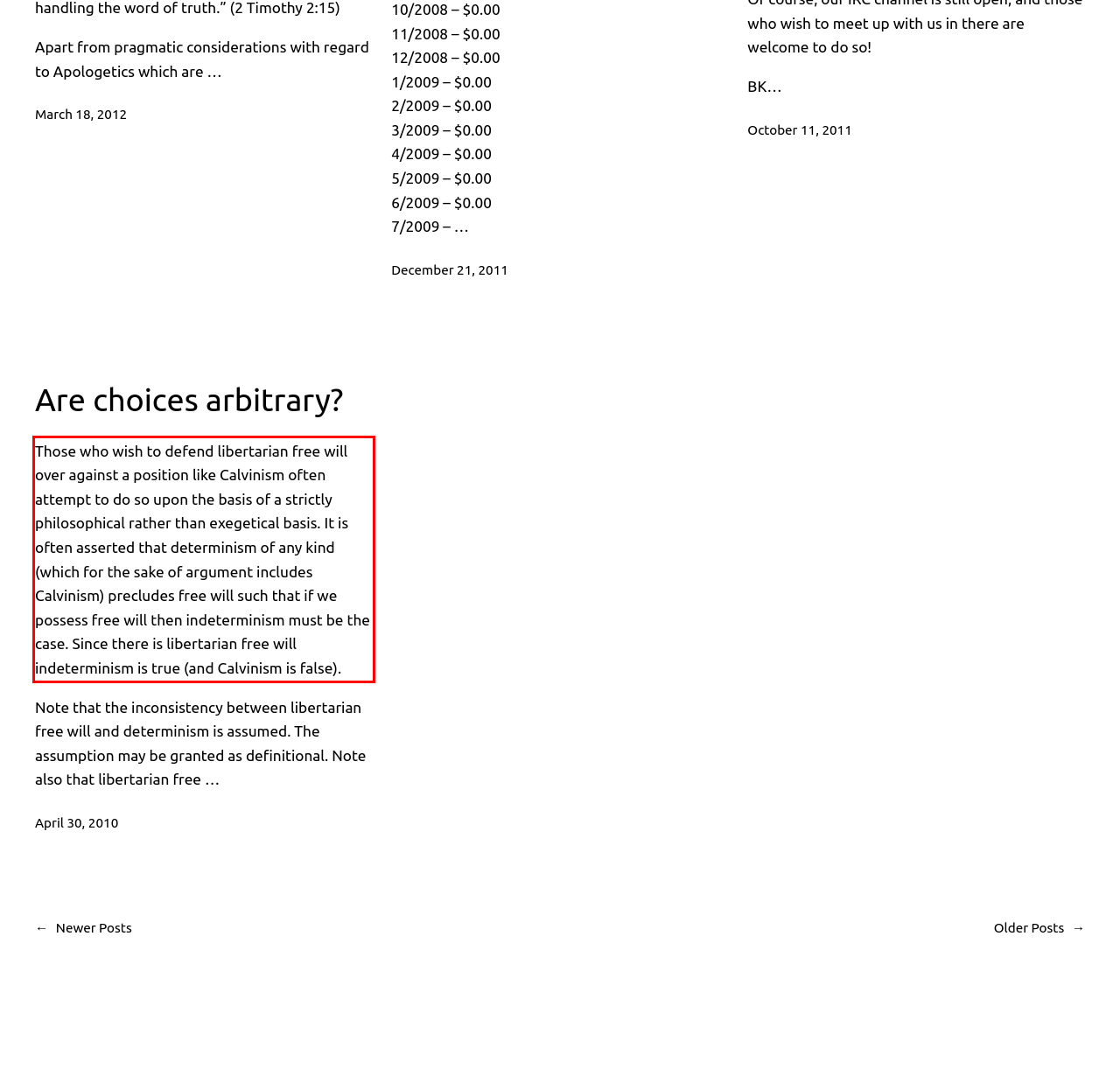Given a screenshot of a webpage, locate the red bounding box and extract the text it encloses.

Those who wish to defend libertarian free will over against a position like Calvinism often attempt to do so upon the basis of a strictly philosophical rather than exegetical basis. It is often asserted that determinism of any kind (which for the sake of argument includes Calvinism) precludes free will such that if we possess free will then indeterminism must be the case. Since there is libertarian free will indeterminism is true (and Calvinism is false).